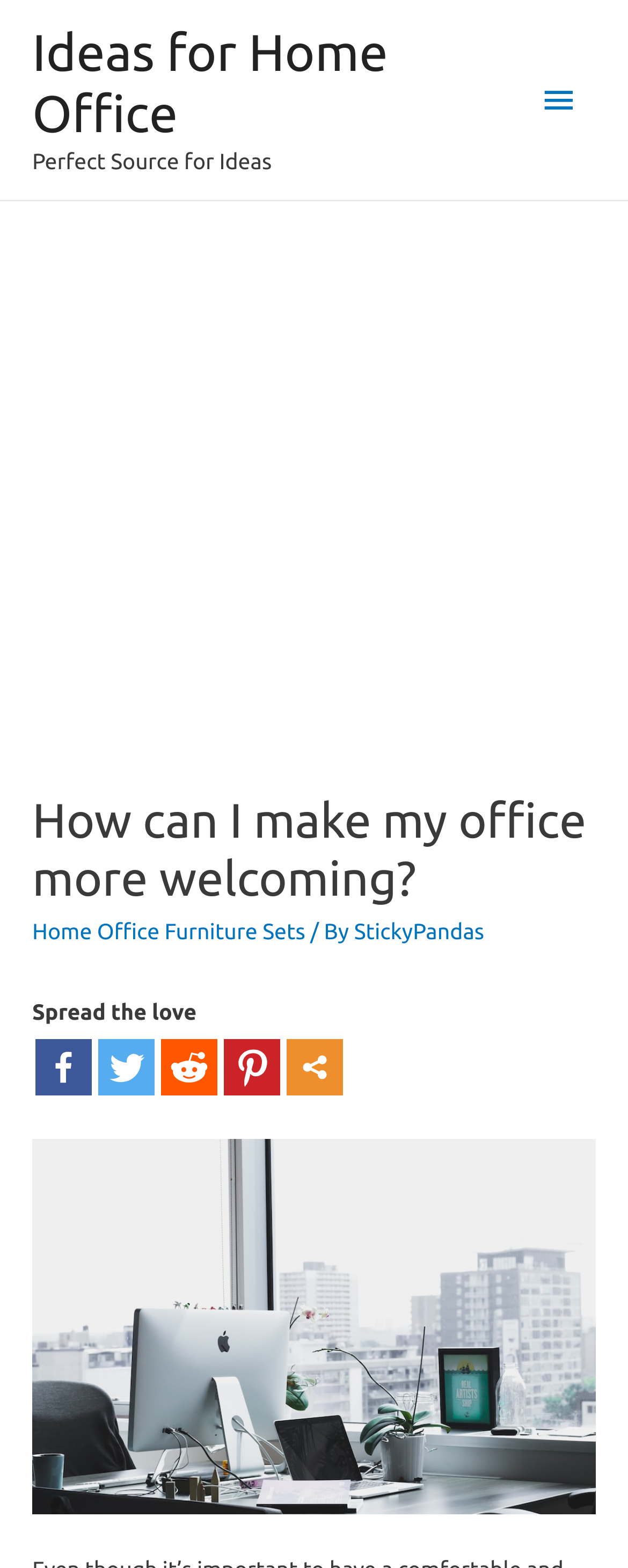Could you identify the text that serves as the heading for this webpage?

How can I make my office more welcoming?